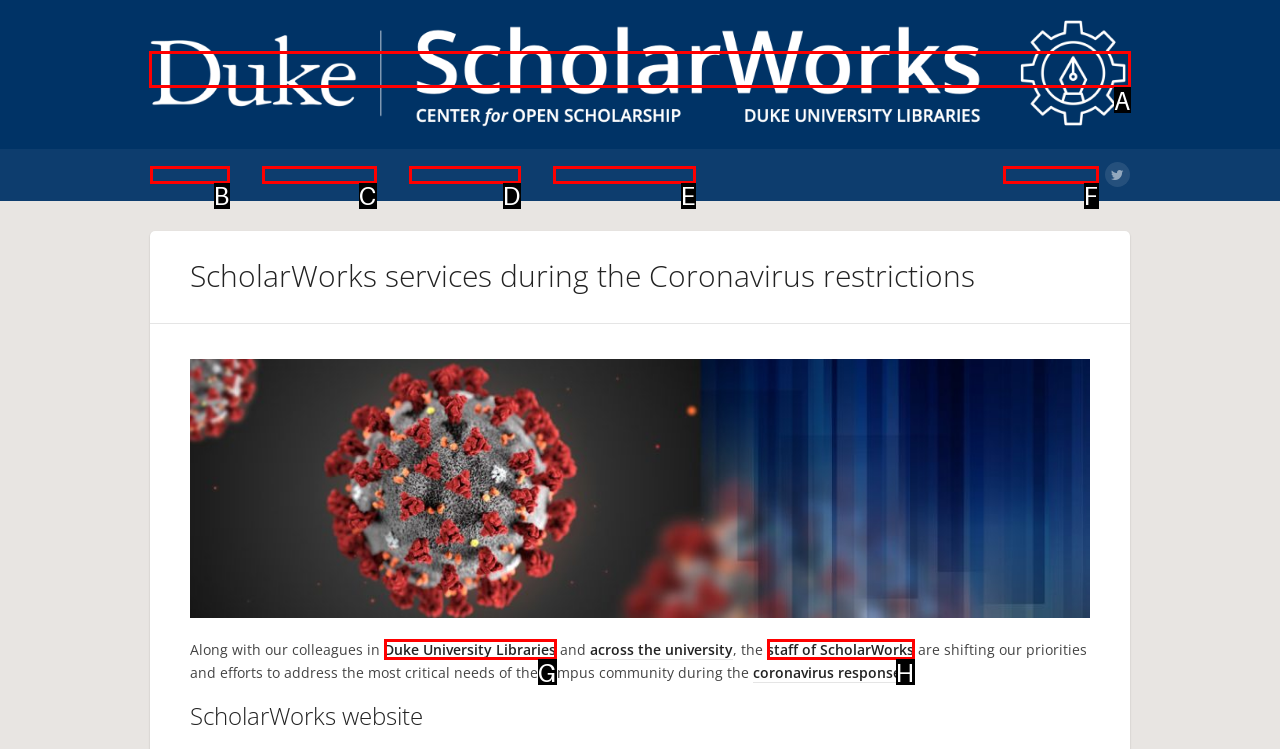Determine the HTML element to be clicked to complete the task: Click on Duke ScholarWorks. Answer by giving the letter of the selected option.

A